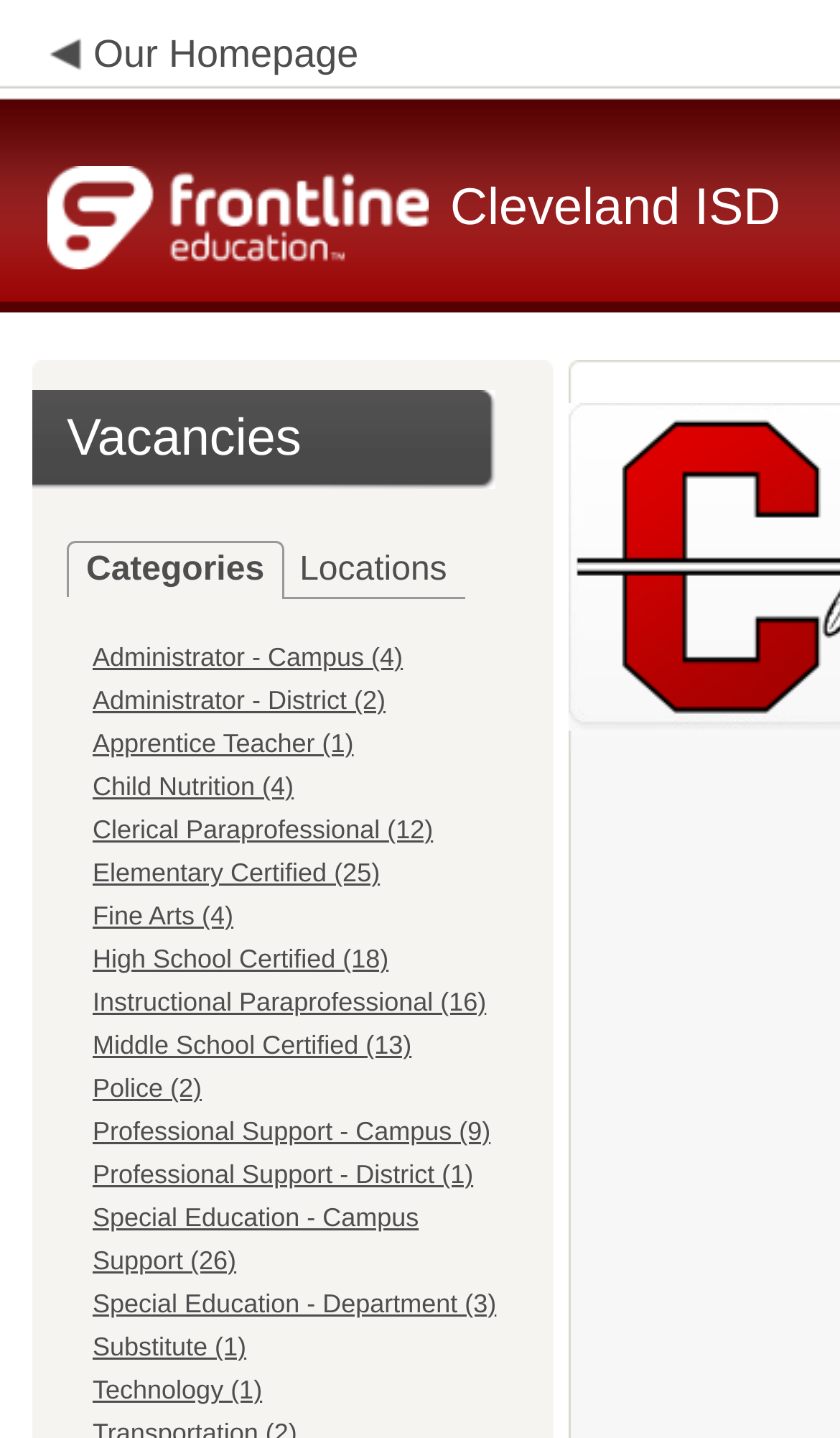Find the bounding box coordinates for the area that must be clicked to perform this action: "go to 'Our Homepage'".

[0.111, 0.022, 0.427, 0.052]